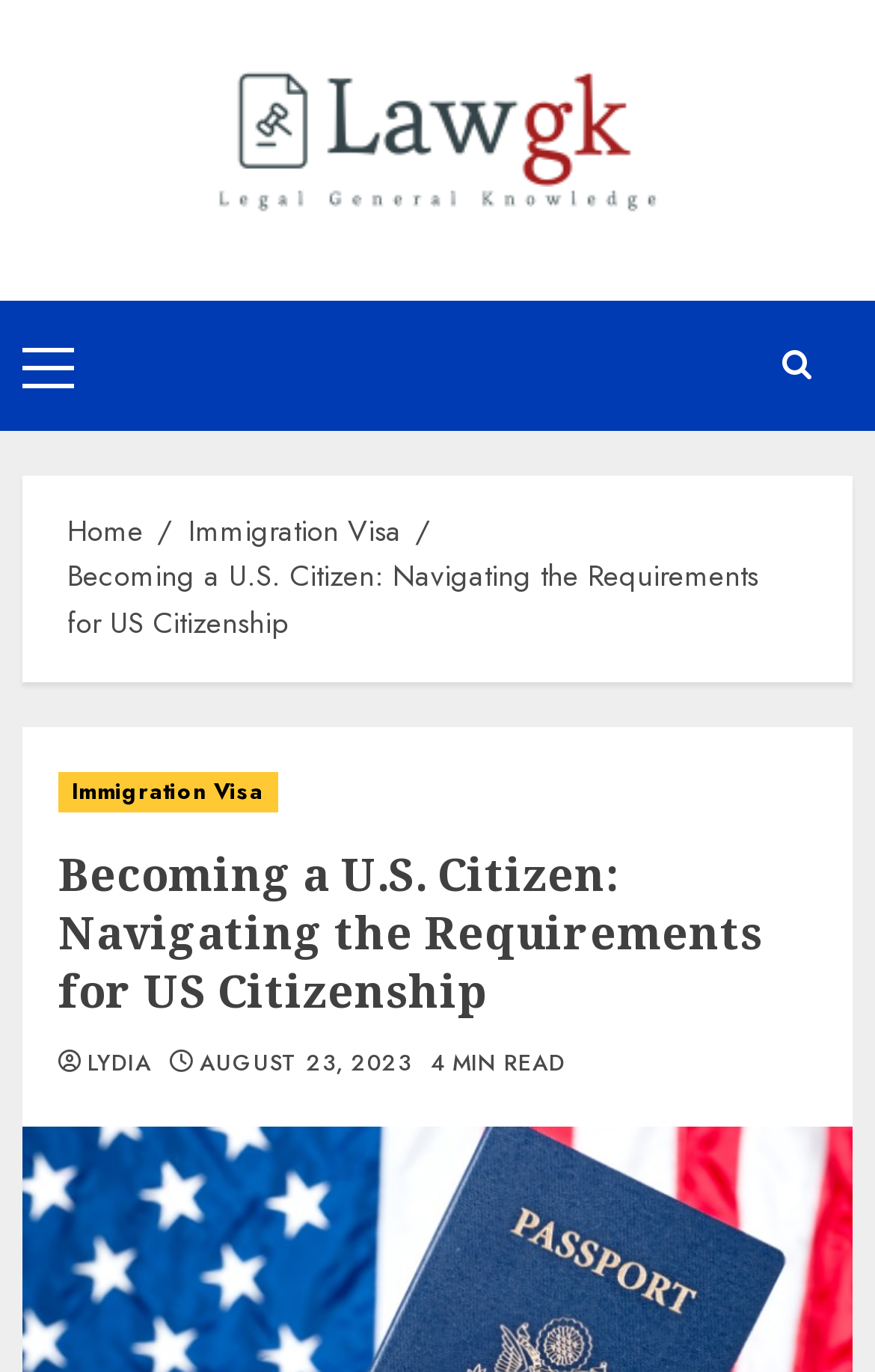Explain the webpage's design and content in an elaborate manner.

This webpage is about U.S. citizenship requirements, providing a guide for a smooth naturalization journey. At the top left, there is a link "Law gk" accompanied by an image with the same name. Below this, there is a primary menu control with a link labeled "Primary Menu". 

On the top right, there is a link with an icon represented by "\uf002". 

The main content area has a navigation section with breadcrumbs, consisting of three links: "Home", "Immigration Visa", and "Becoming a U.S. Citizen: Navigating the Requirements for US Citizenship". The last link is also the title of the main content area, which is a heading. 

Below the breadcrumbs, there is a section with three links: "Immigration Visa", "LYDIA", and "AUGUST 23, 2023". Additionally, there is a static text "4 MIN READ" indicating the estimated time to read the content.